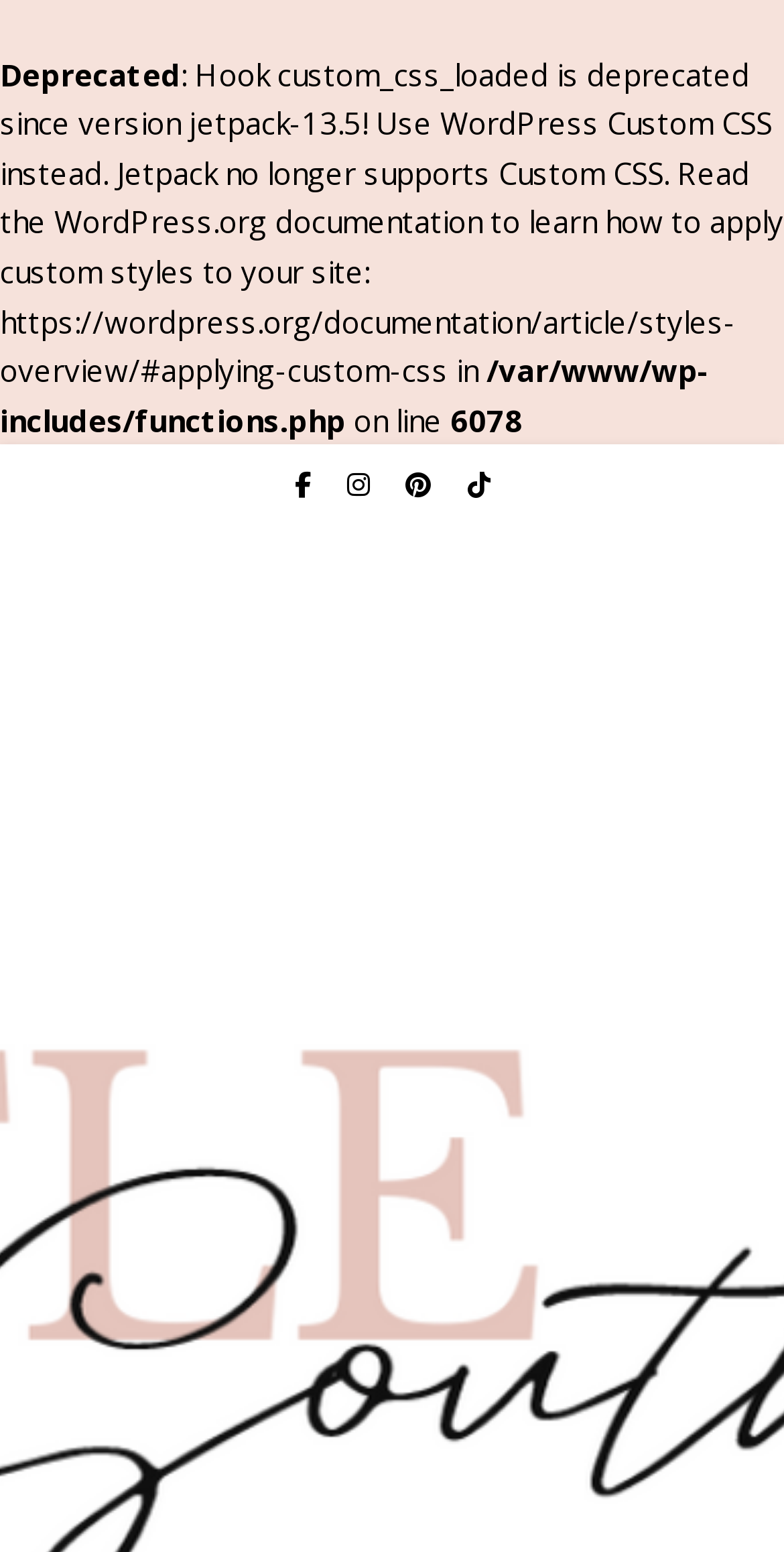Identify and extract the heading text of the webpage.

10 Ways to Design a Low-Tox Home